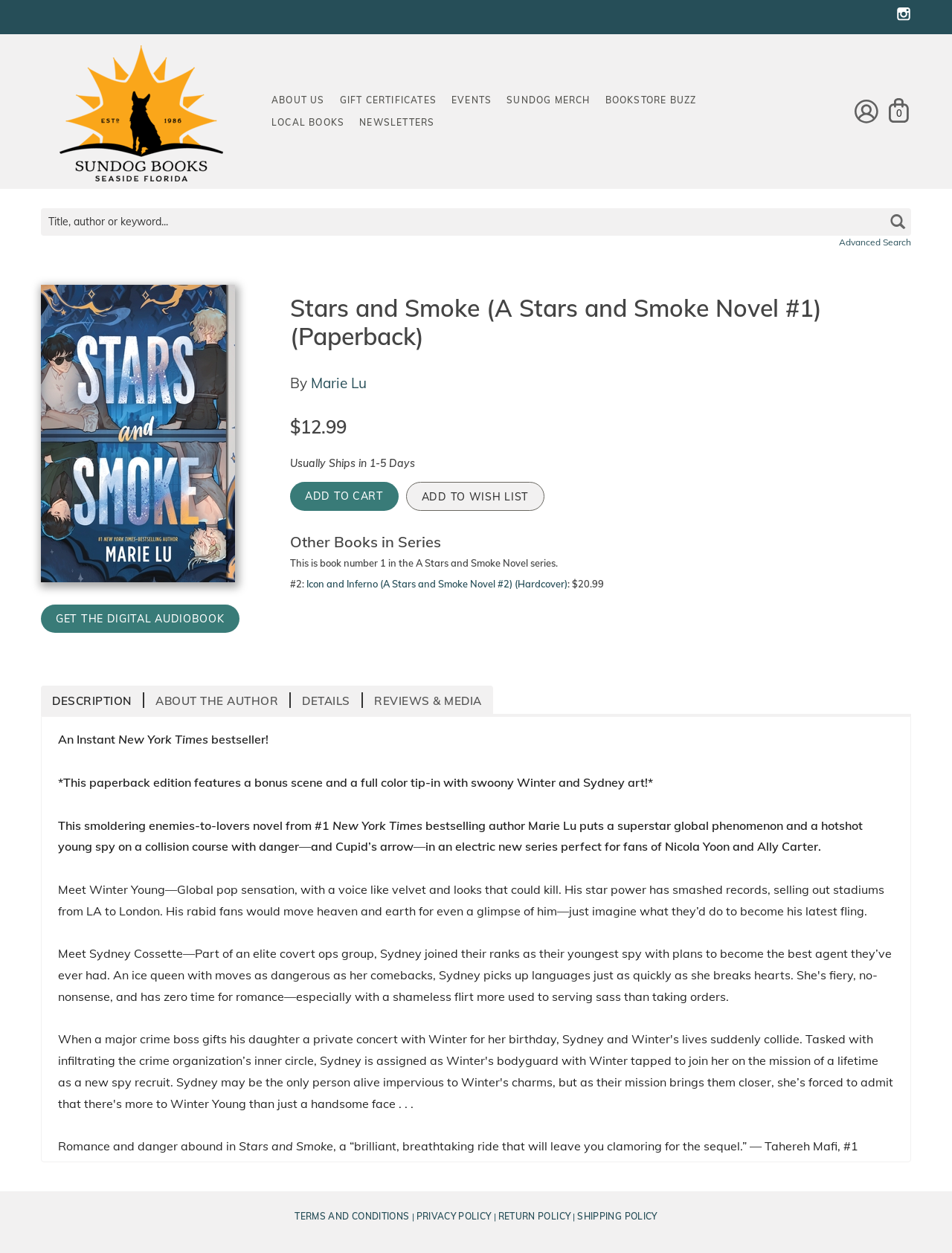How many days does it usually take to ship the book?
Using the details from the image, give an elaborate explanation to answer the question.

The shipping time can be found in the section where the book details are listed. It is mentioned as 'Usually Ships in 1-5 Days' below the book price.